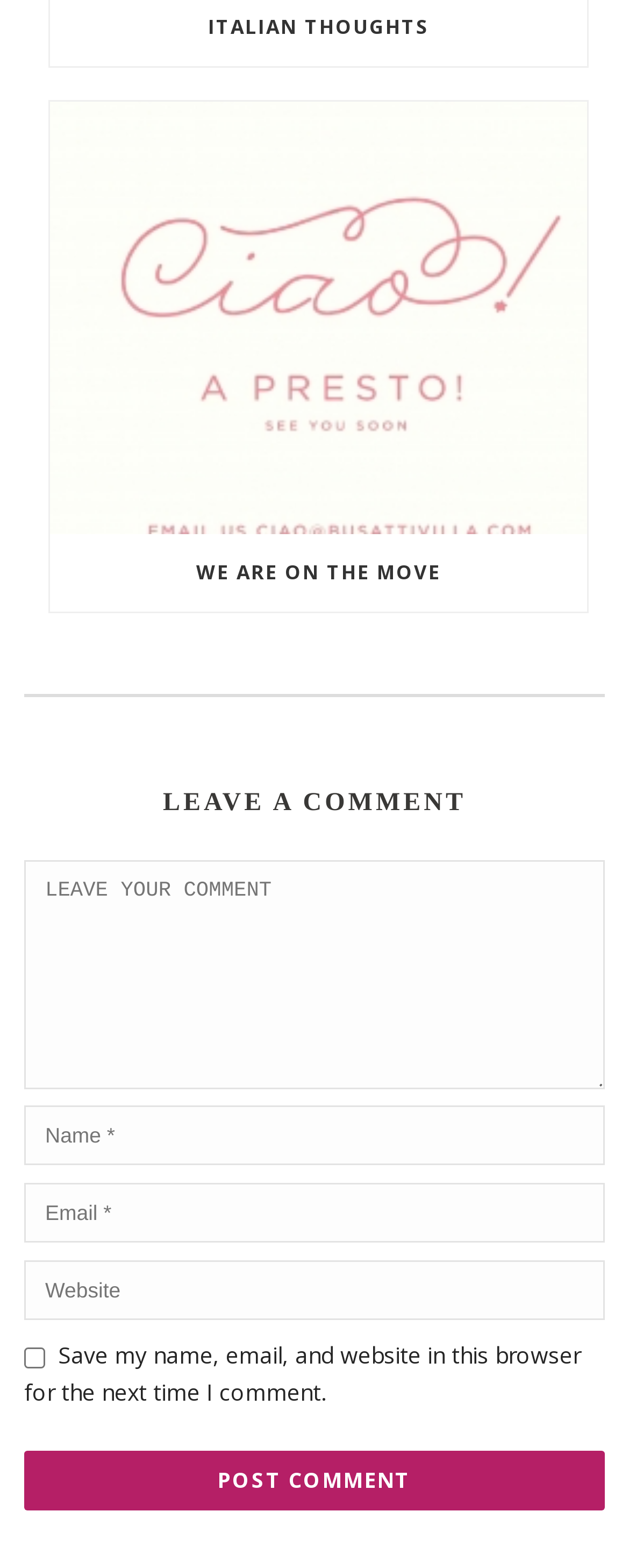Please specify the bounding box coordinates for the clickable region that will help you carry out the instruction: "Click on the 'We Are On The Move' link".

[0.079, 0.065, 0.933, 0.34]